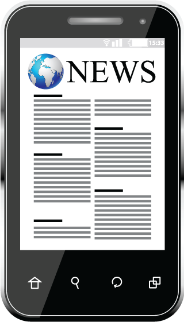Provide your answer to the question using just one word or phrase: What is the purpose of the horizontal lines in the text?

Representing paragraphs